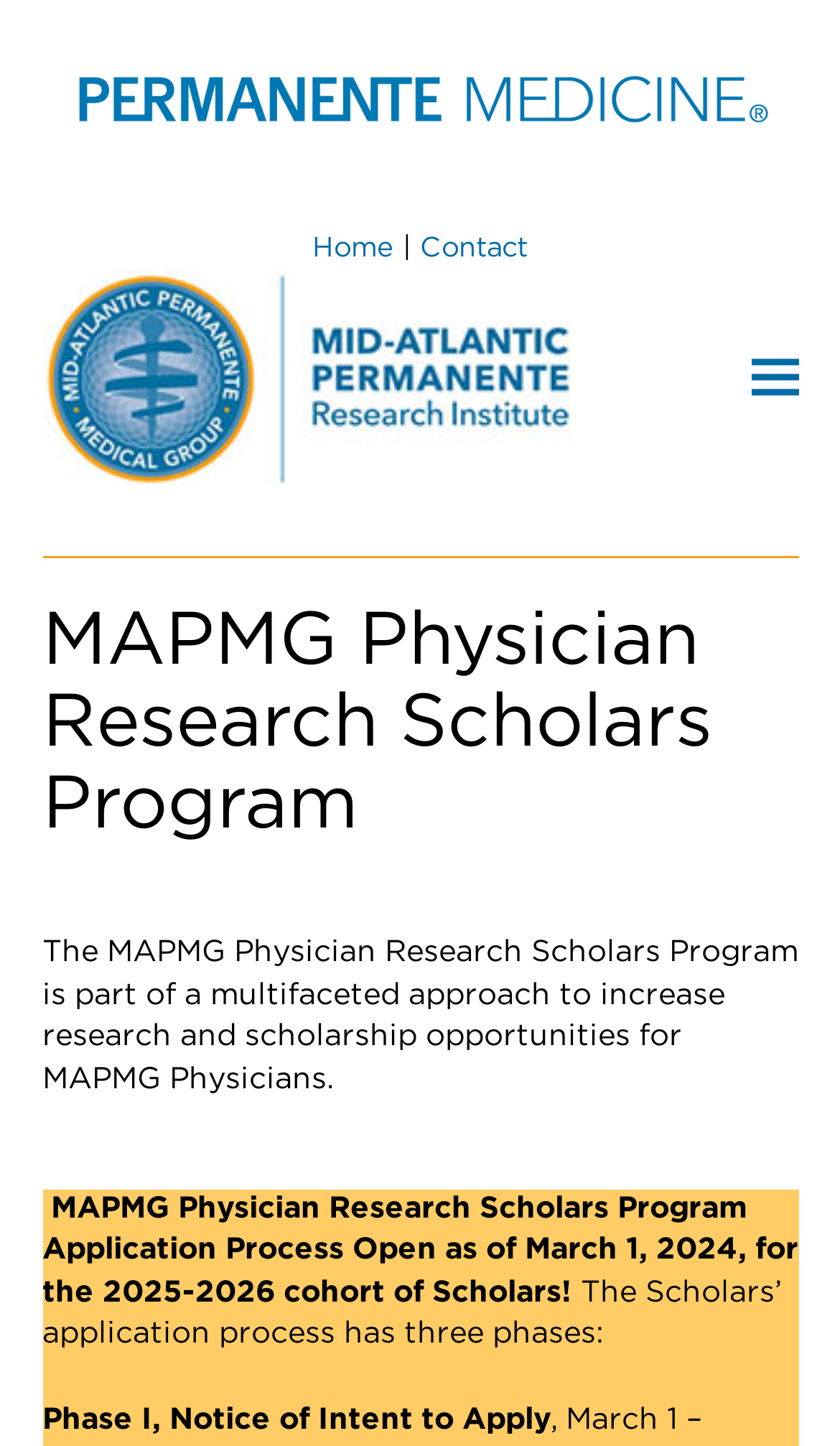What is the name of the research institute?
Please utilize the information in the image to give a detailed response to the question.

I found the answer by looking at the link element with the text 'Mid-Atlantic Permanente Research Institute' which is a child of the LayoutTable element.